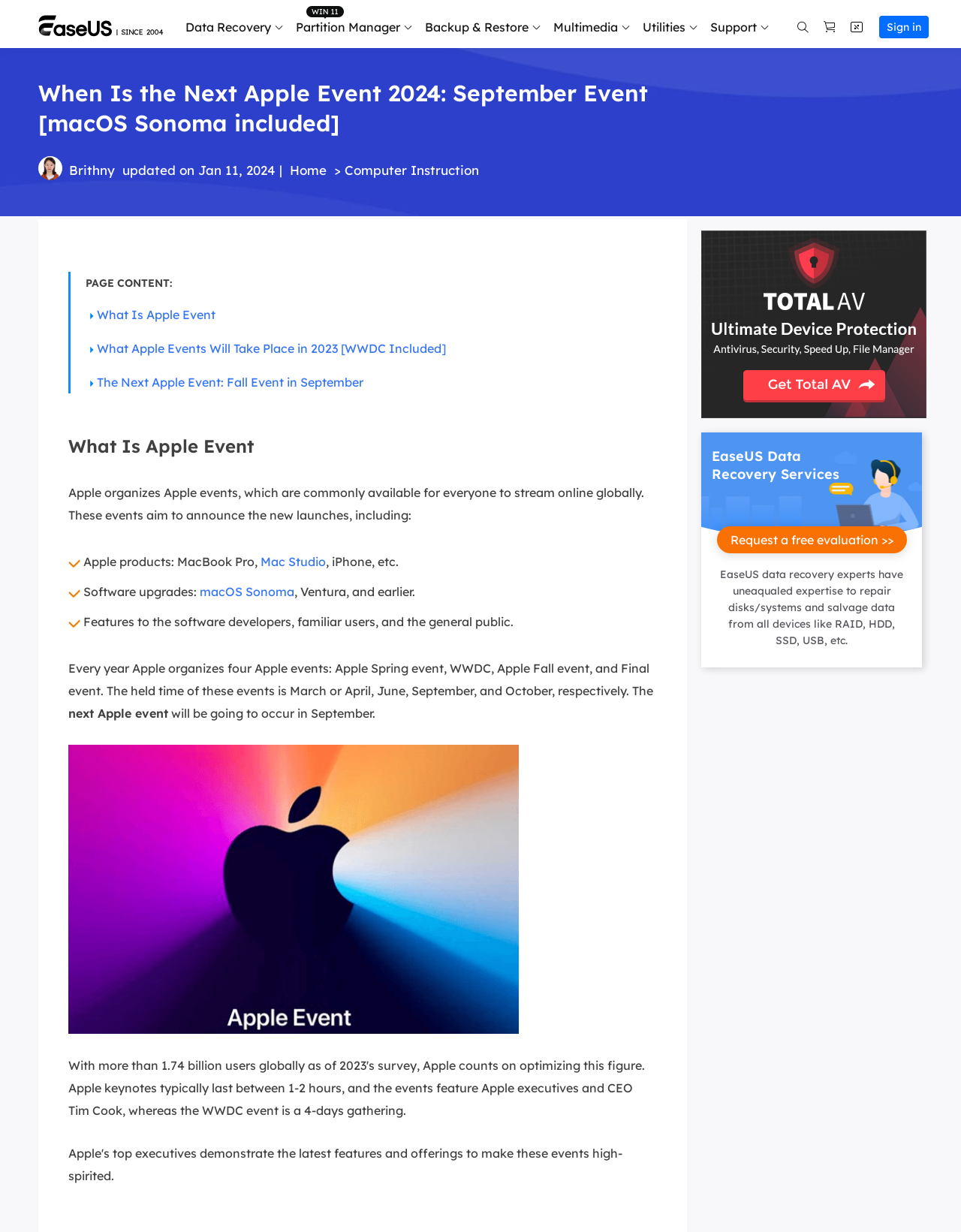What is the function of Partition Master?
Answer the question using a single word or phrase, according to the image.

Personal disk manager